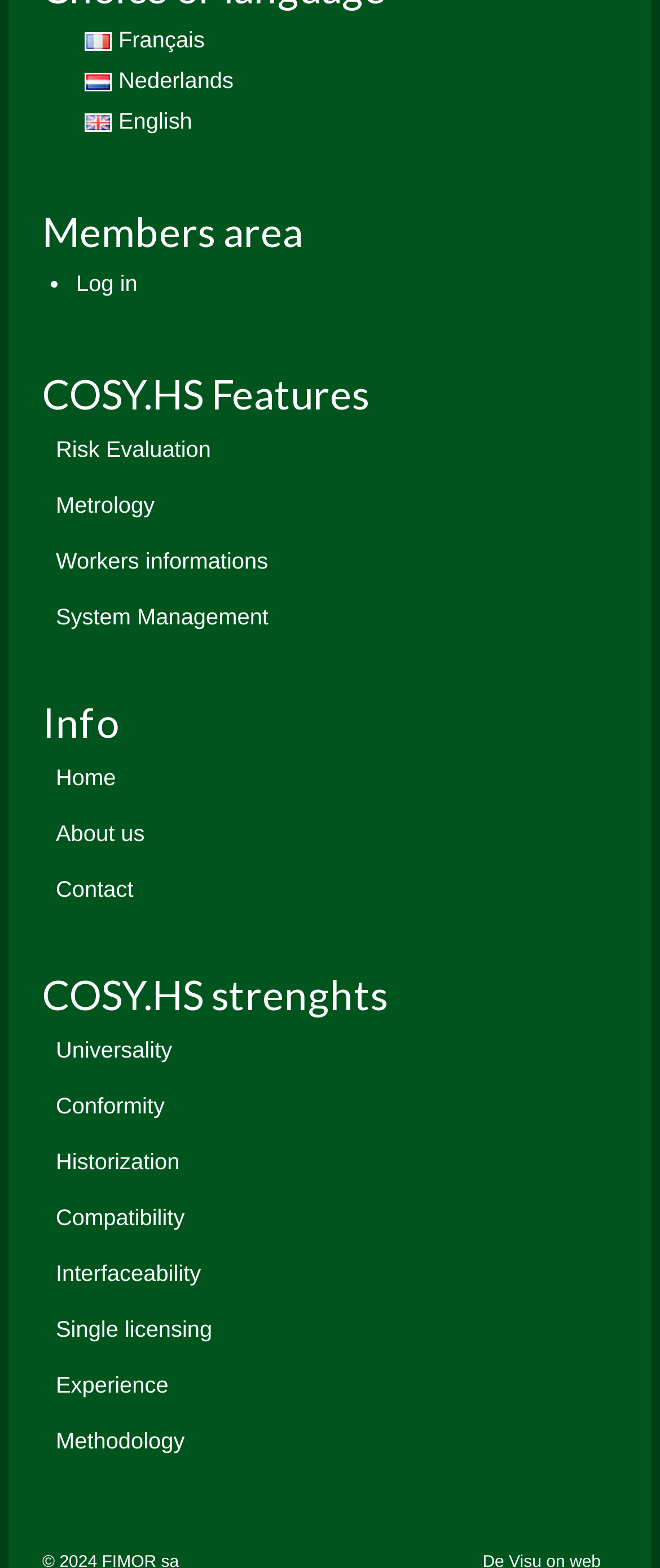Please specify the bounding box coordinates of the element that should be clicked to execute the given instruction: 'Read the film review'. Ensure the coordinates are four float numbers between 0 and 1, expressed as [left, top, right, bottom].

None